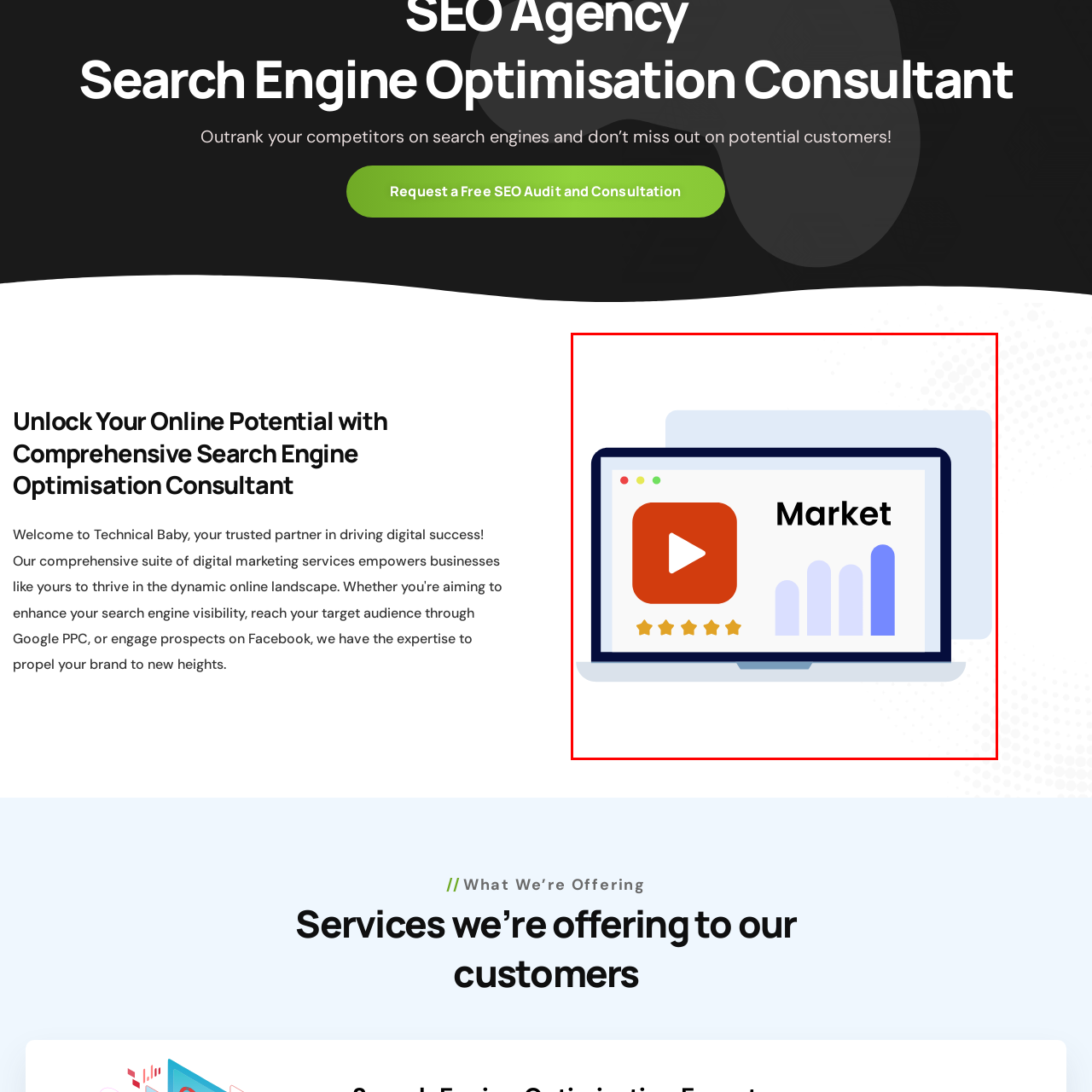Describe in detail the image that is highlighted by the red bounding box.

The image features a sleek laptop displaying an analytical dashboard geared towards digital marketing. Prominently on the screen, a large red play button symbolizes video content, suggesting a focus on video marketing strategies. Next to the play button, the word "Market" is emblazoned in bold, modern typography, highlighting the theme of market engagement and growth strategies. Below, a five-star rating system indicates positive feedback, which emphasizes the importance of customer satisfaction and effective performance metrics. In the background, a progressively rising graph visually represents growth or improvement—essential components of any successful marketing campaign. This visual encapsulates the essence of leveraging digital tools to enhance visibility and attract potential customers.